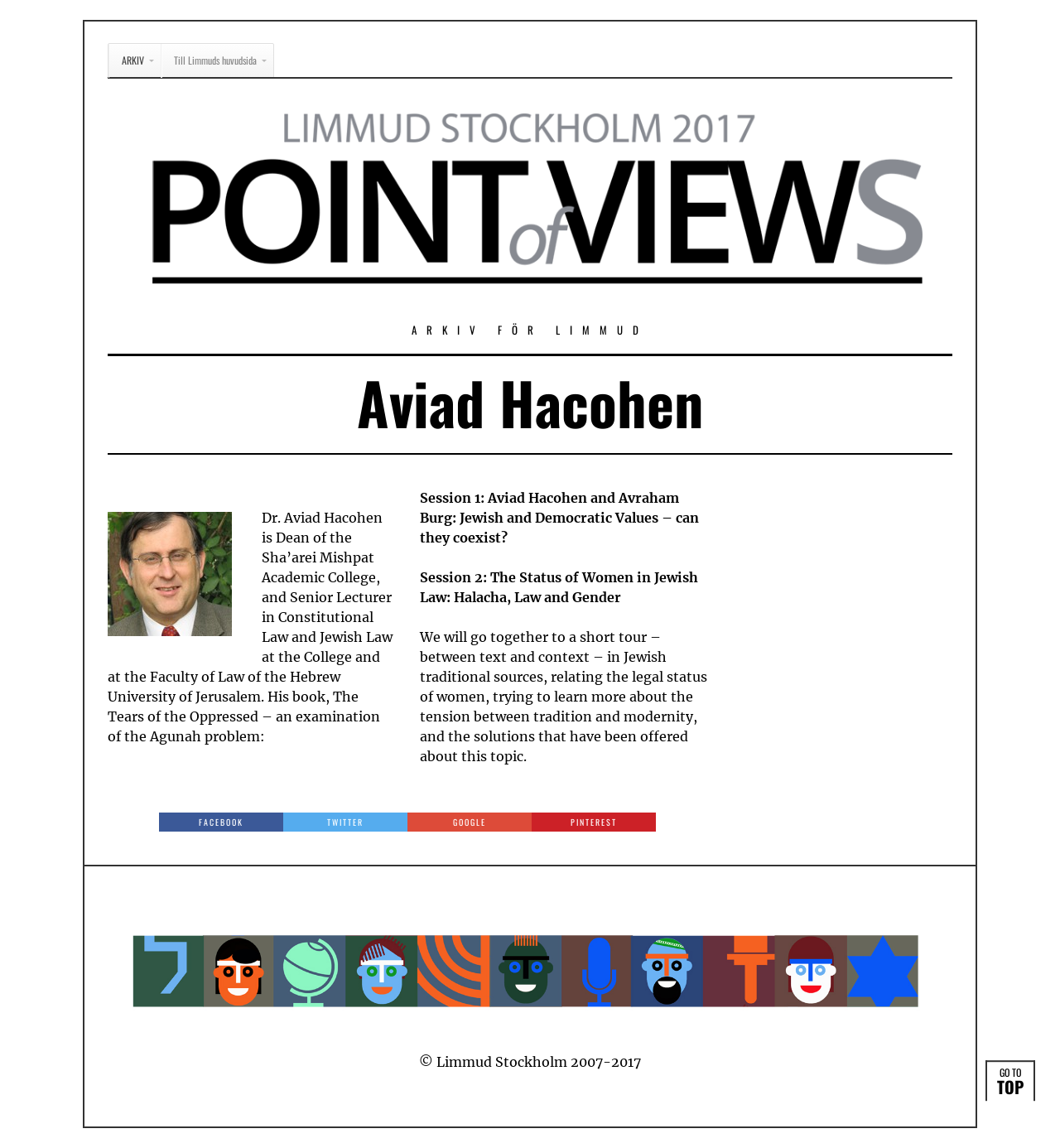What social media platforms are linked on this webpage?
Please utilize the information in the image to give a detailed response to the question.

By examining the webpage structure, I can see that there are links to several social media platforms, including FACEBOOK, TWITTER, GOOGLE, and PINTEREST, which are likely used to share content or connect with the webpage's owner or related organizations.